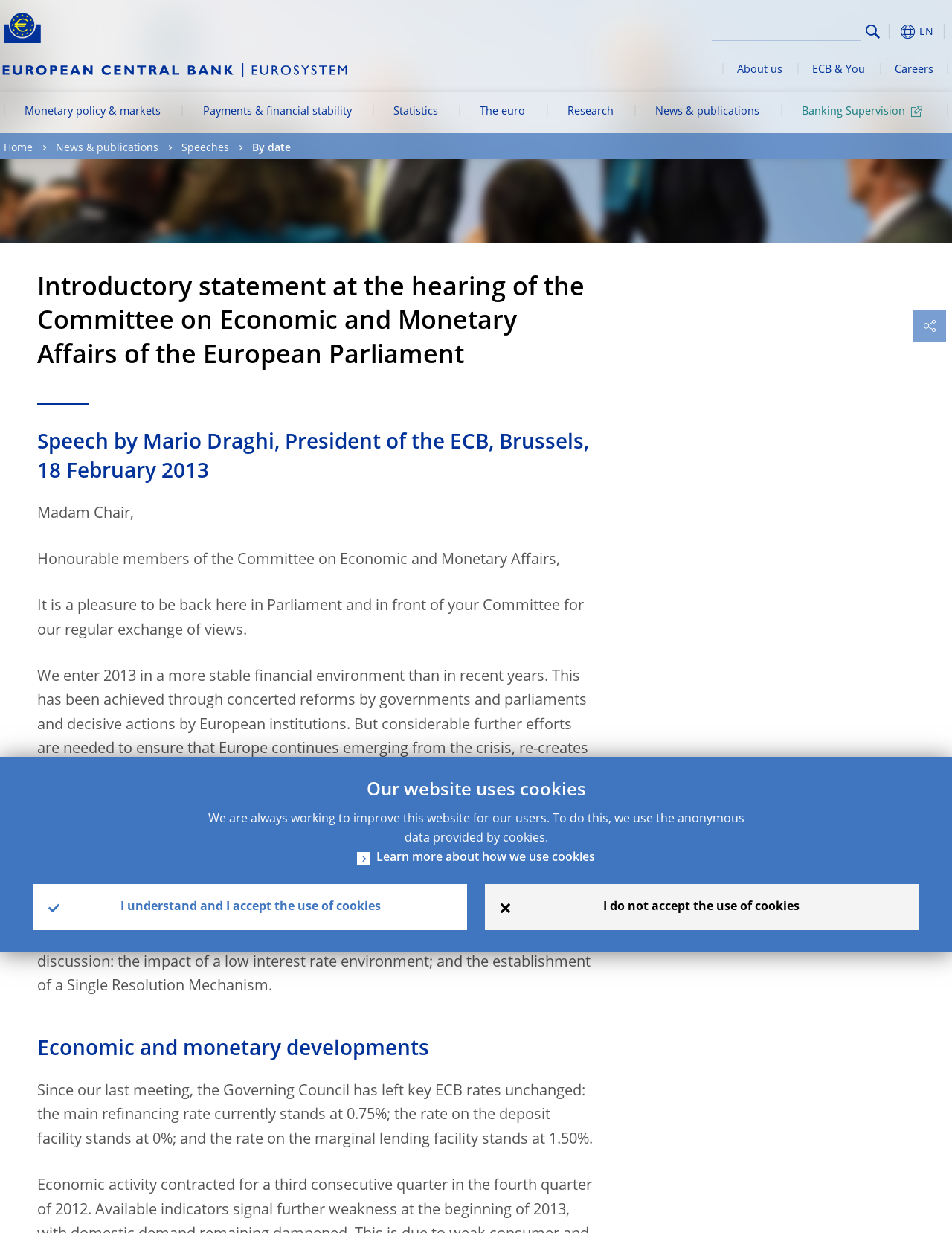What is the main navigation menu?
Based on the image content, provide your answer in one word or a short phrase.

Monetary policy & markets, etc.